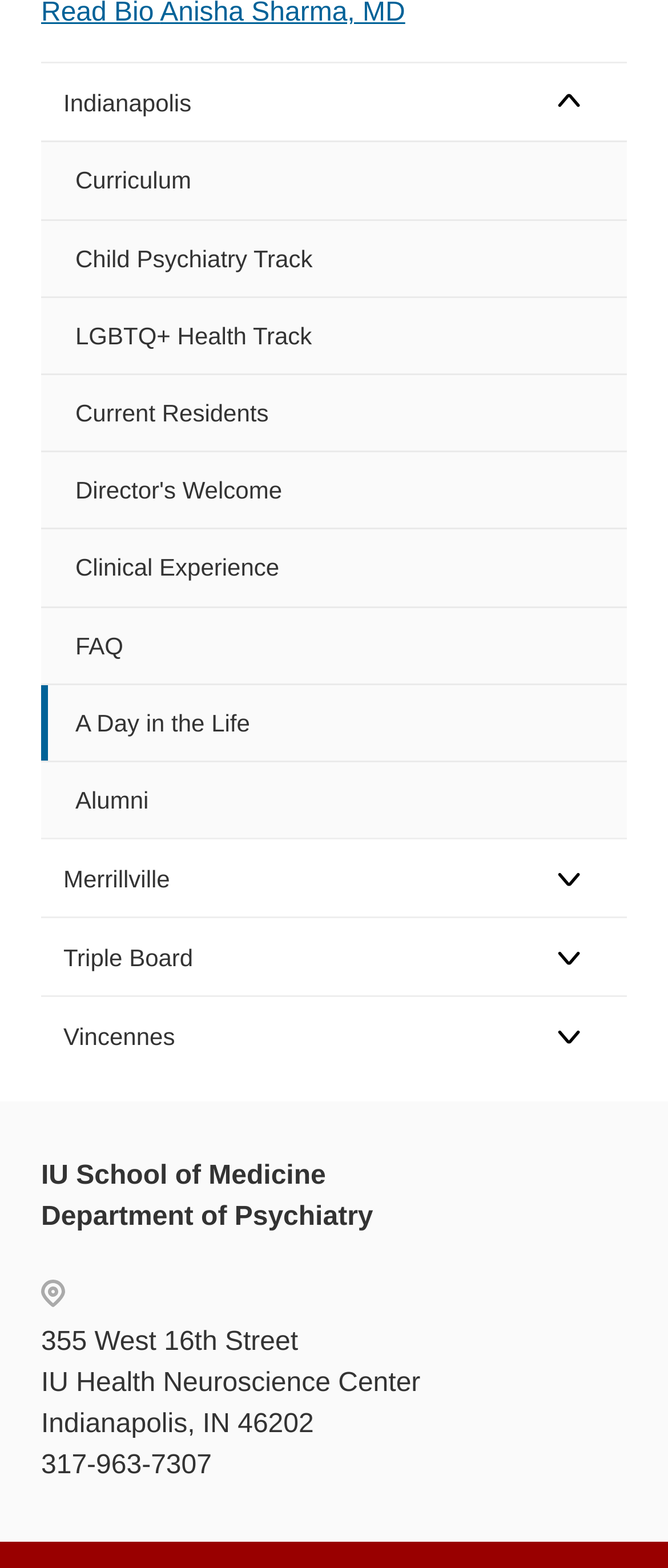Locate the bounding box coordinates of the clickable area needed to fulfill the instruction: "Click on the Indianapolis menu item".

[0.062, 0.041, 0.763, 0.09]